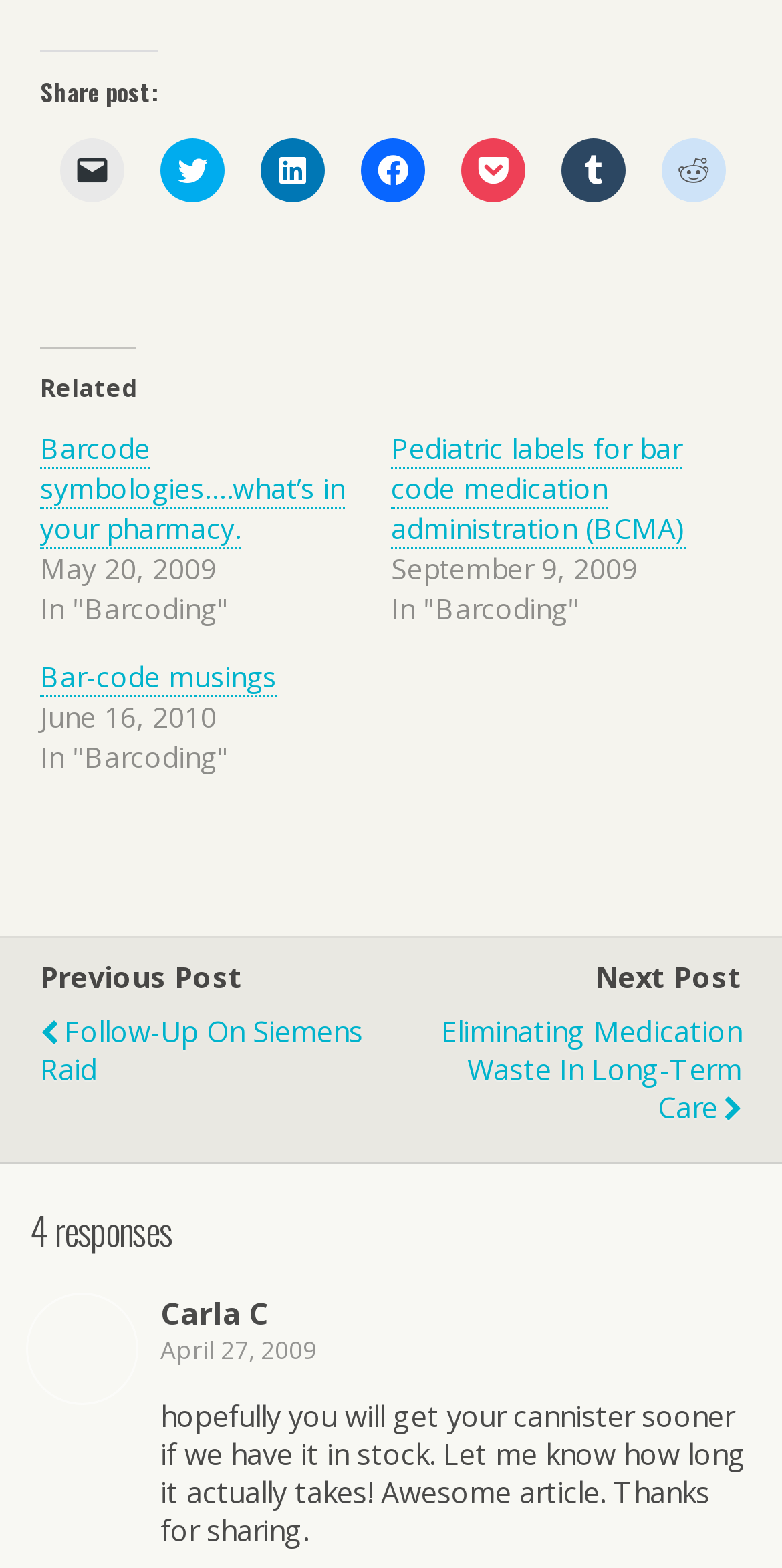Identify the bounding box coordinates of the area you need to click to perform the following instruction: "Click to share on Facebook".

[0.462, 0.088, 0.544, 0.129]